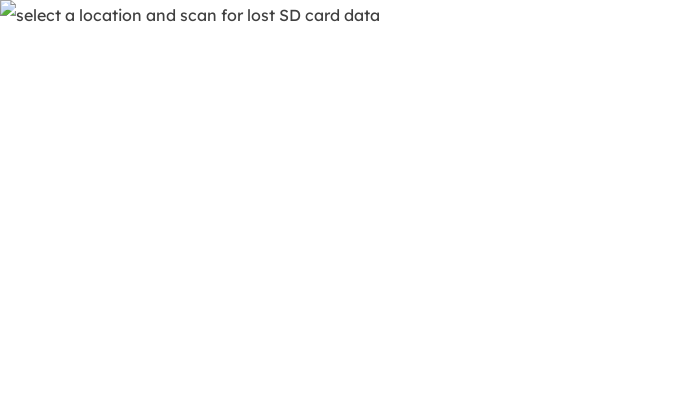Examine the image carefully and respond to the question with a detailed answer: 
What type of data can be recovered?

The accompanying text highlights the importance of selecting the right location for the scan as a first step in locating any deleted photos or videos, indicating that the software is capable of recovering these types of data.